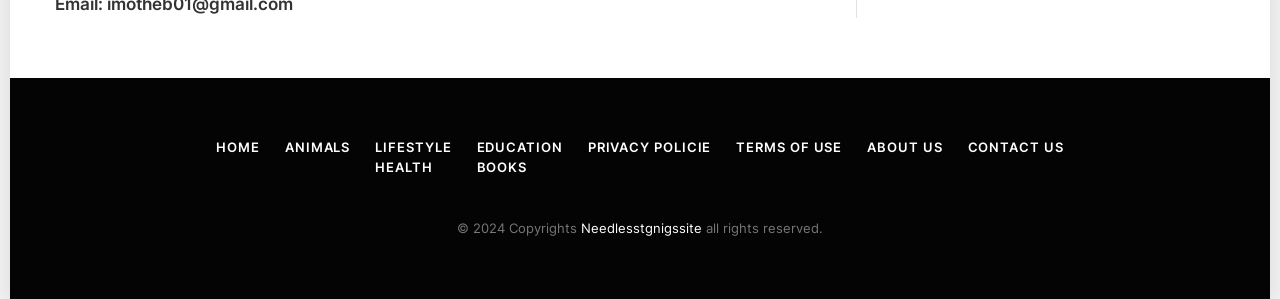Show me the bounding box coordinates of the clickable region to achieve the task as per the instruction: "Click Submit".

None